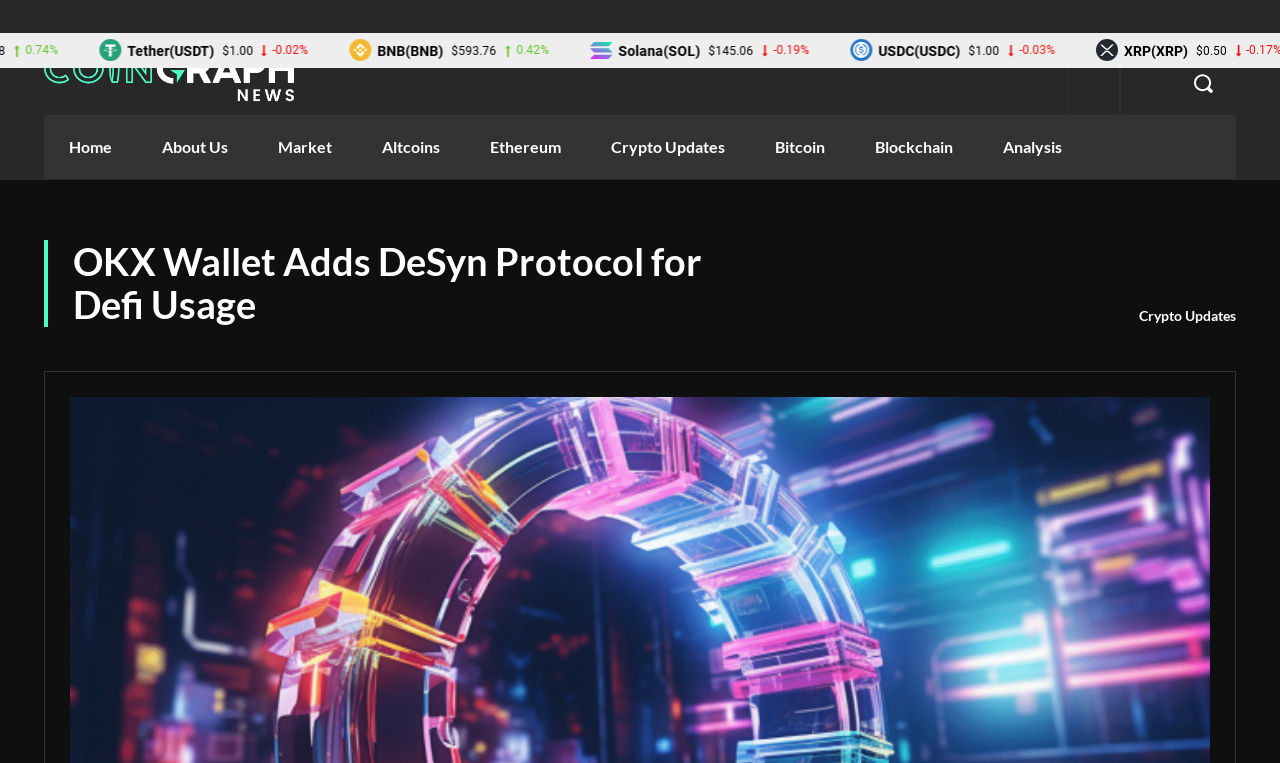How many cryptocurrency options are available?
Using the visual information, reply with a single word or short phrase.

5